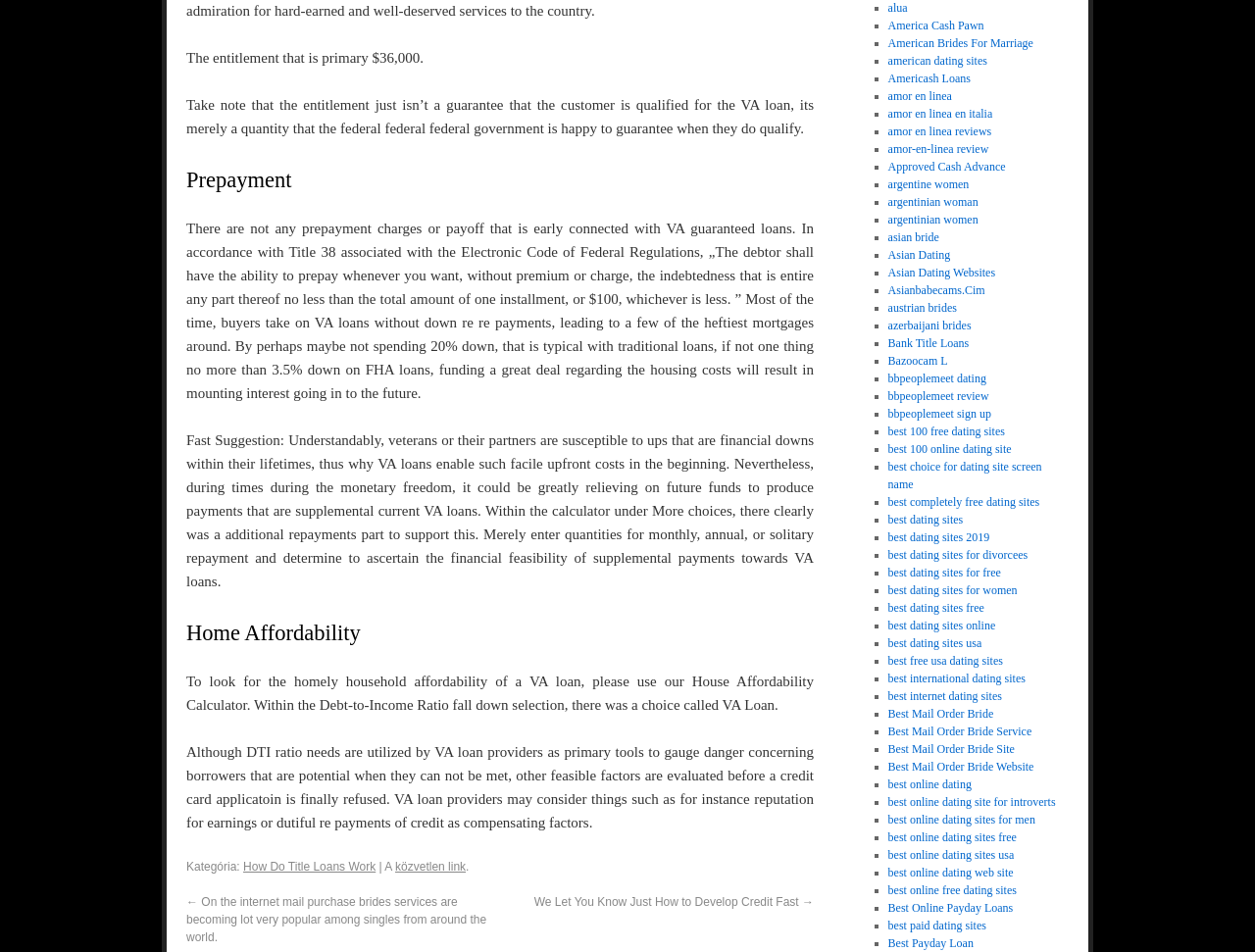Can you provide the bounding box coordinates for the element that should be clicked to implement the instruction: "Click on 'alua'"?

[0.707, 0.001, 0.723, 0.015]